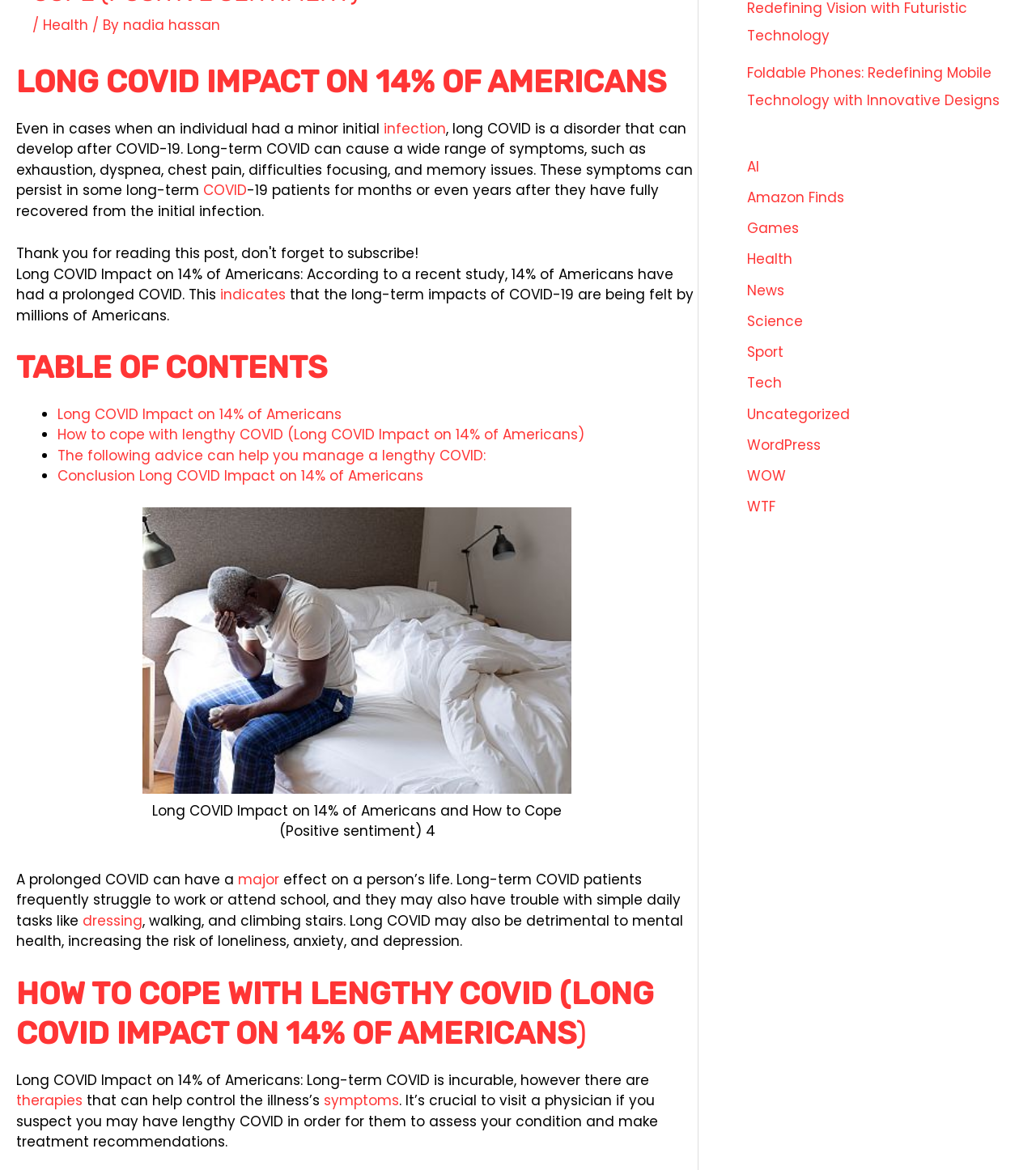Given the element description: "nadia hassan", predict the bounding box coordinates of the UI element it refers to, using four float numbers between 0 and 1, i.e., [left, top, right, bottom].

[0.119, 0.013, 0.212, 0.029]